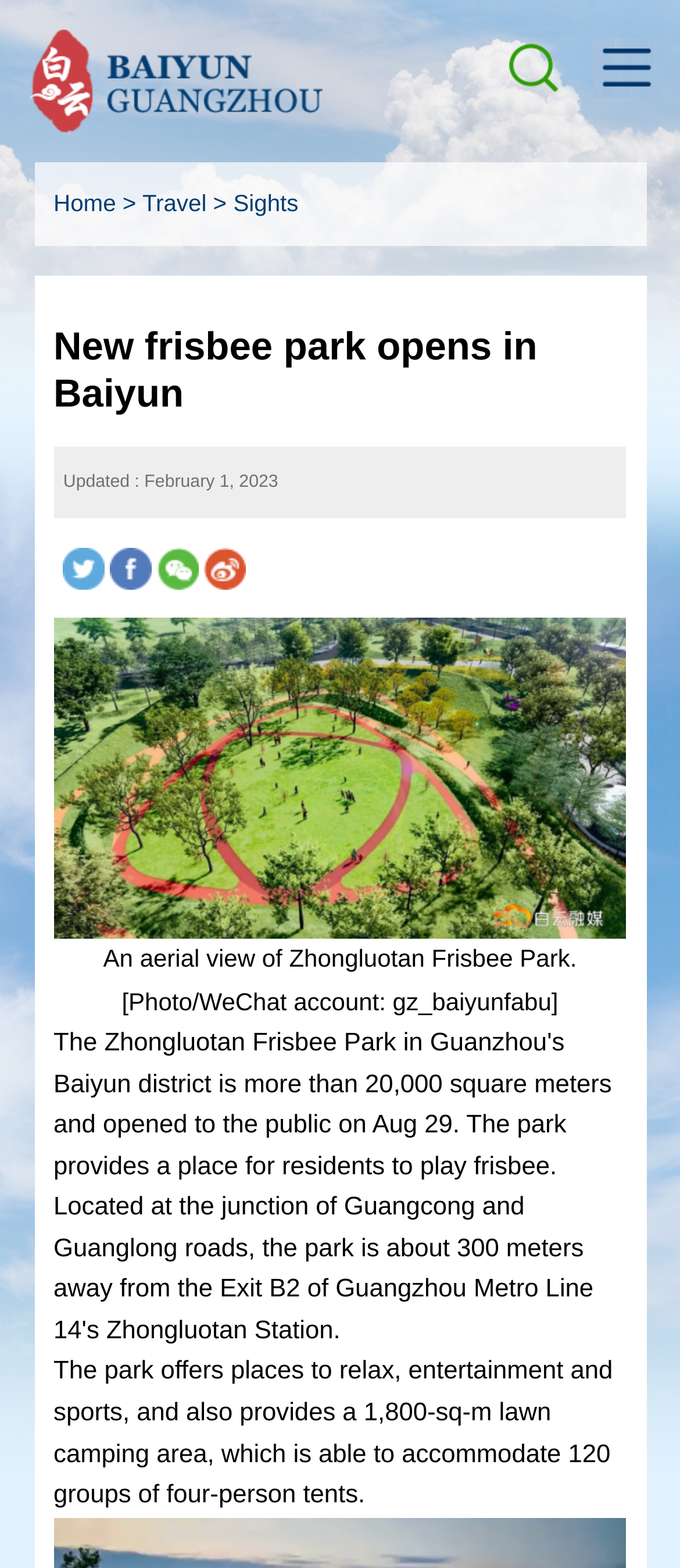How many square meters is the park?
Examine the image and provide an in-depth answer to the question.

I inferred this answer from the meta description which states that the park is 'more than 20,000 square meters'.